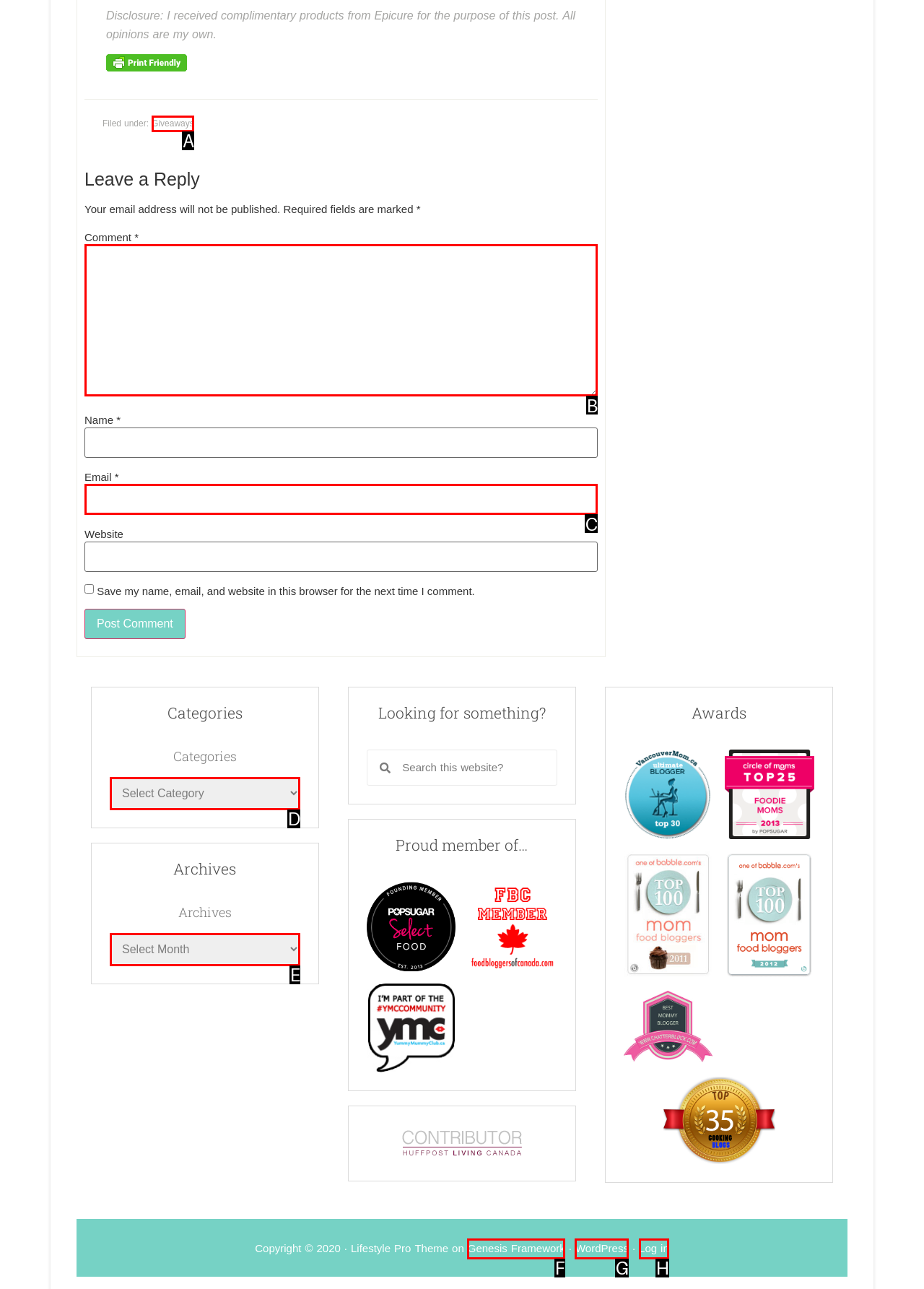Please select the letter of the HTML element that fits the description: Genesis Framework. Answer with the option's letter directly.

F